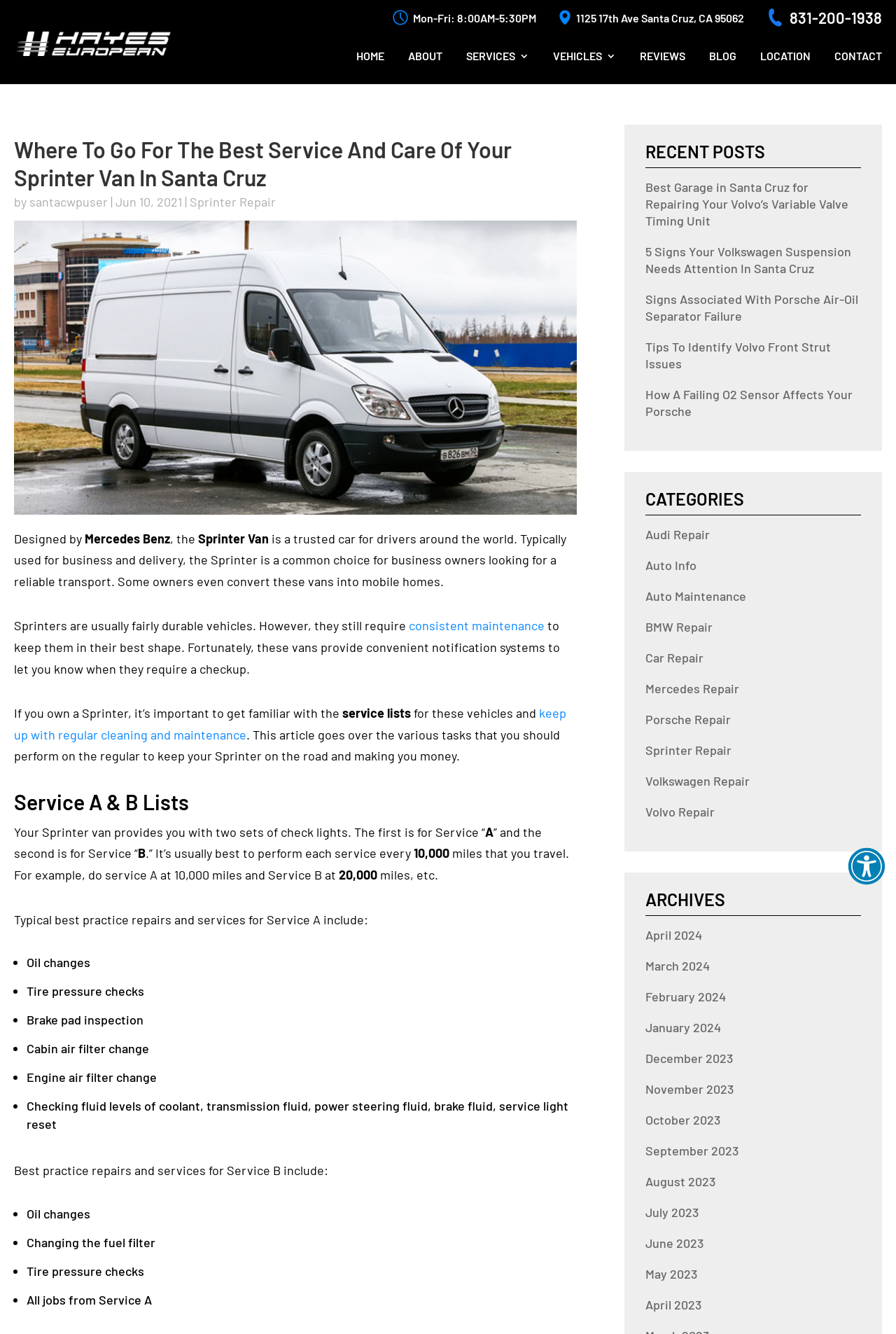What type of vehicles does the webpage provide repair services for?
Utilize the information in the image to give a detailed answer to the question.

The types of vehicles are obtained from the link elements in the section 'CATEGORIES', which list various car brands such as Mercedes Benz, Audi, BMW, etc. that the webpage provides repair services for.